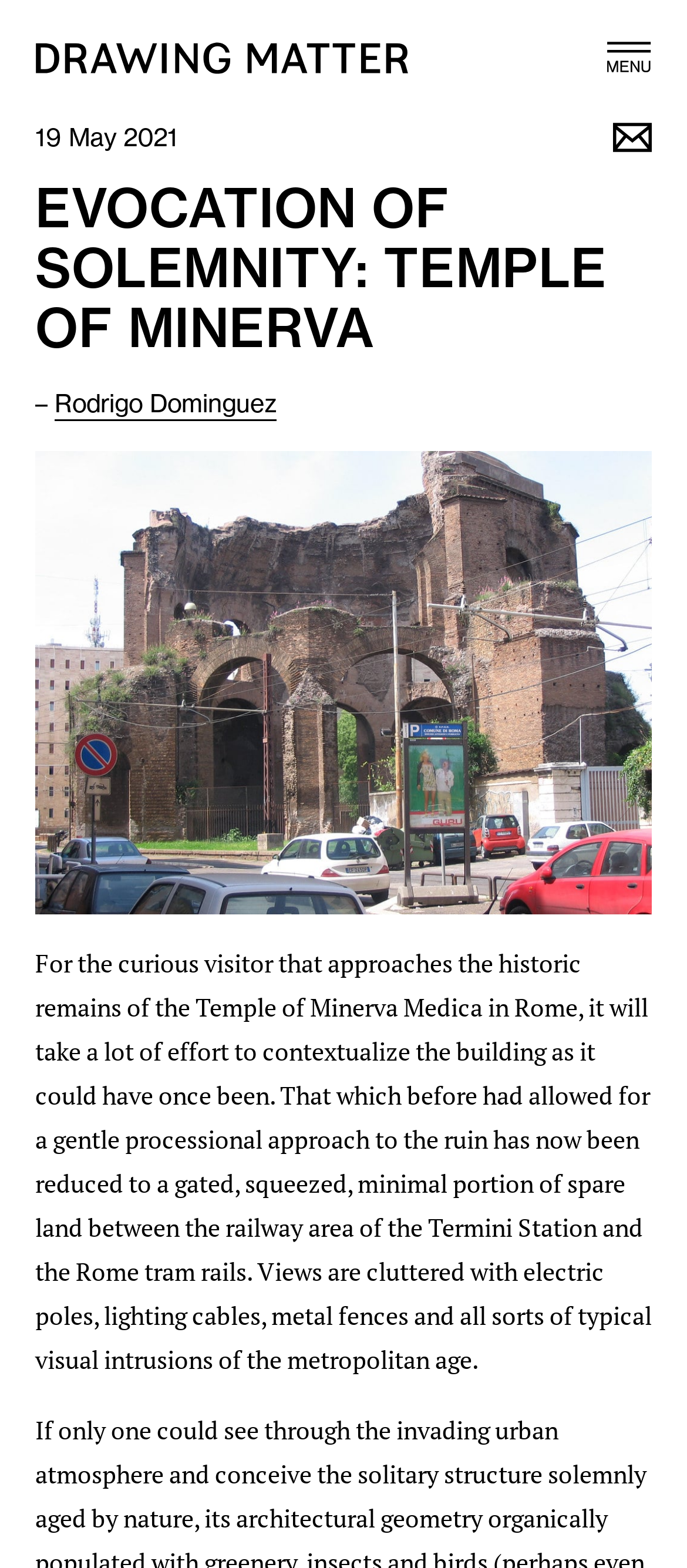Extract the main heading text from the webpage.

EVOCATION OF SOLEMNITY: TEMPLE OF MINERVA